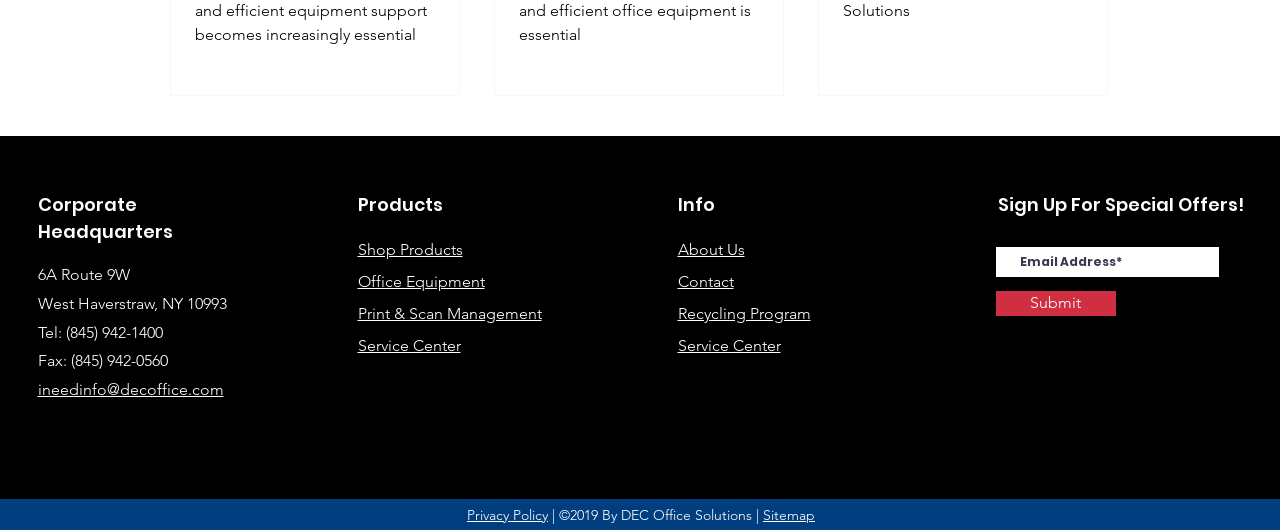Determine the bounding box coordinates of the clickable element to achieve the following action: 'Contact via email'. Provide the coordinates as four float values between 0 and 1, formatted as [left, top, right, bottom].

[0.029, 0.717, 0.175, 0.753]